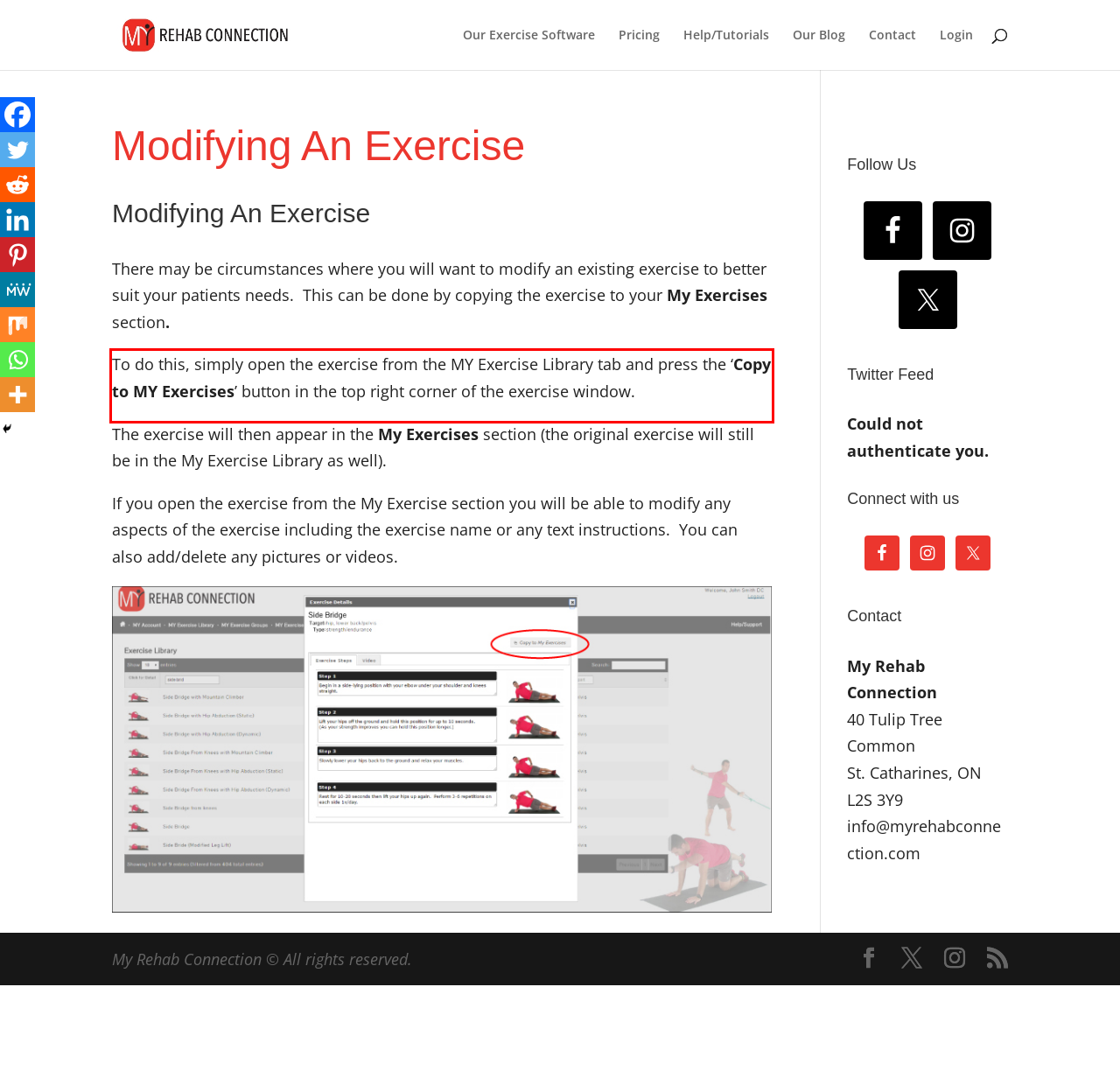With the provided screenshot of a webpage, locate the red bounding box and perform OCR to extract the text content inside it.

To do this, simply open the exercise from the MY Exercise Library tab and press the ‘Copy to MY Exercises’ button in the top right corner of the exercise window.